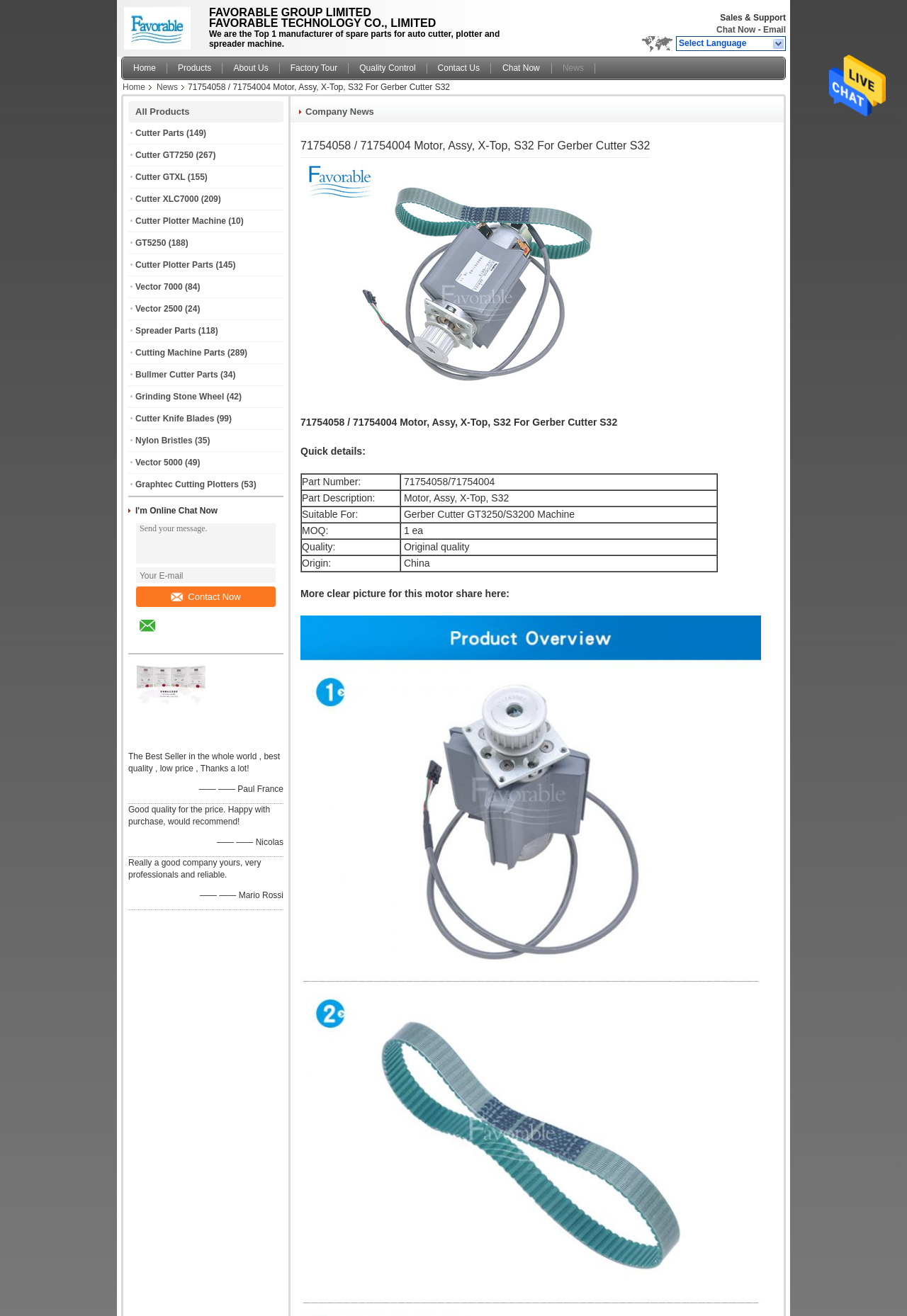What is the company name?
Examine the image and give a concise answer in one word or a short phrase.

DONGGUAN FAVORABLE AUTOMATION EQUIPMENT CO.,LTD